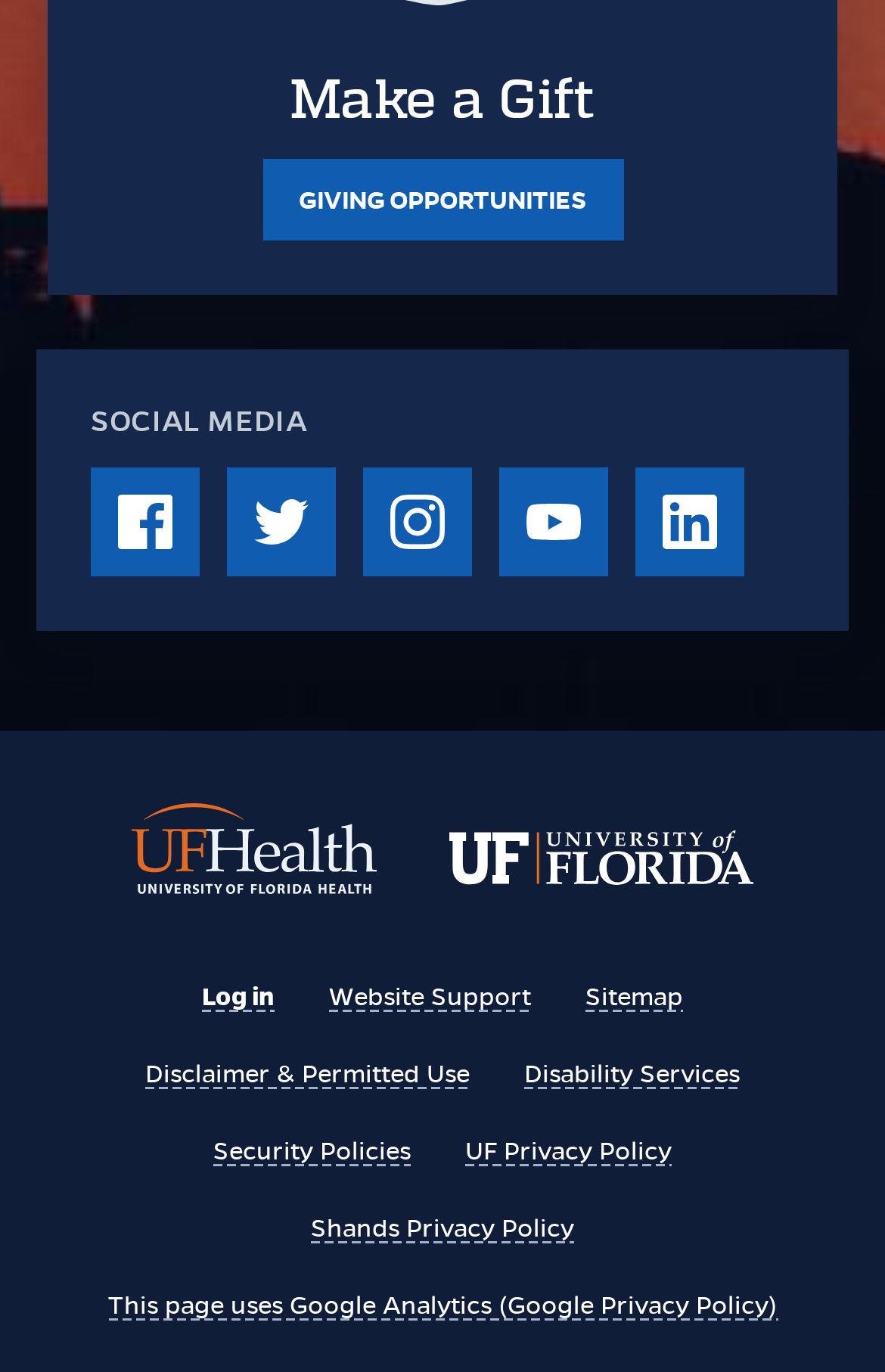Could you locate the bounding box coordinates for the section that should be clicked to accomplish this task: "View University of Florida Health - Home".

[0.149, 0.585, 0.426, 0.659]